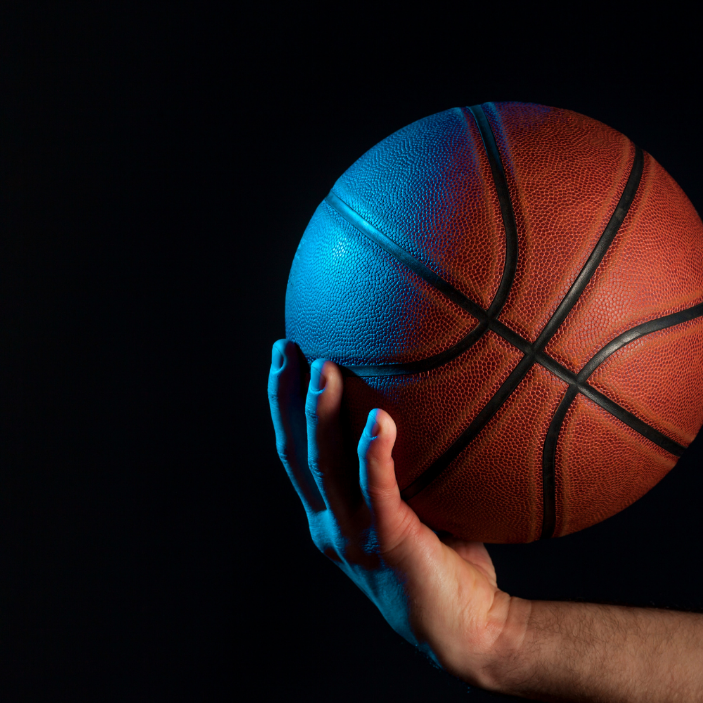What is the mood or atmosphere of the image?
Please respond to the question with a detailed and informative answer.

The caption describes the atmosphere in the image as dramatic, which is created by the contrasting hues of blue and soft light against a dark background. This suggests that the mood or atmosphere of the image is dramatic.